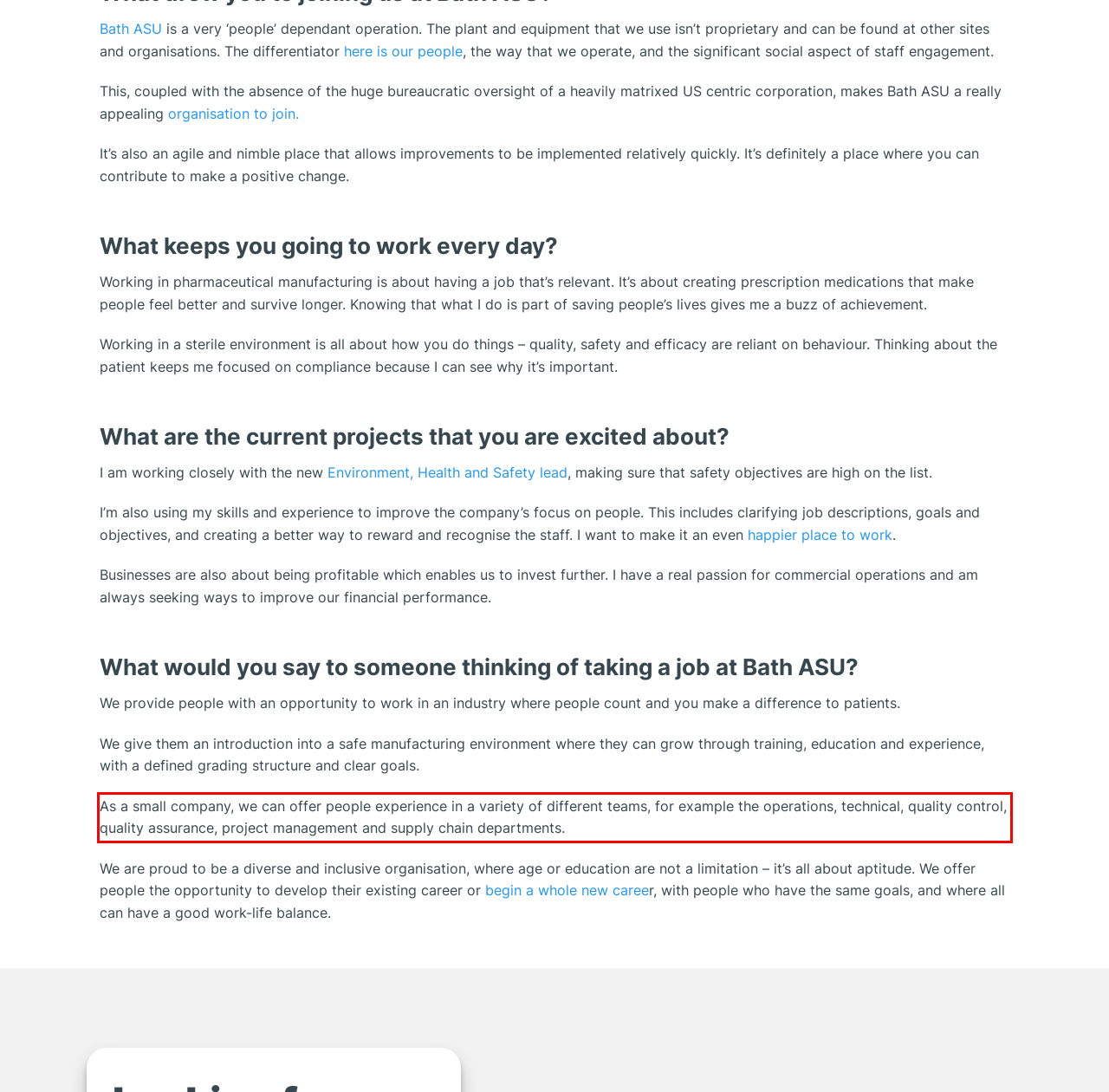Given a webpage screenshot with a red bounding box, perform OCR to read and deliver the text enclosed by the red bounding box.

As a small company, we can offer people experience in a variety of different teams, for example the operations, technical, quality control, quality assurance, project management and supply chain departments.